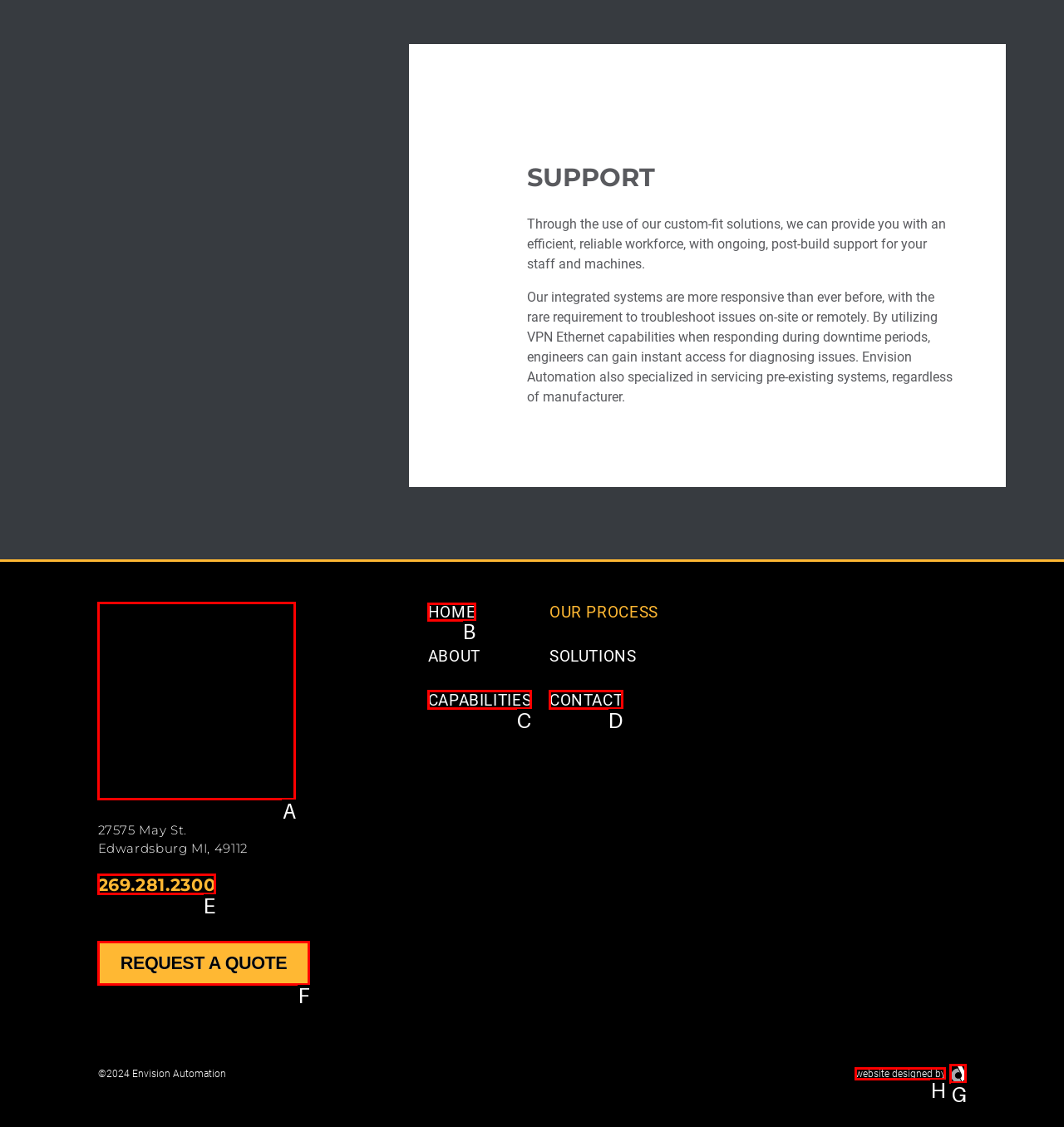Pick the right letter to click to achieve the task: Click the 'Home' link
Answer with the letter of the correct option directly.

None